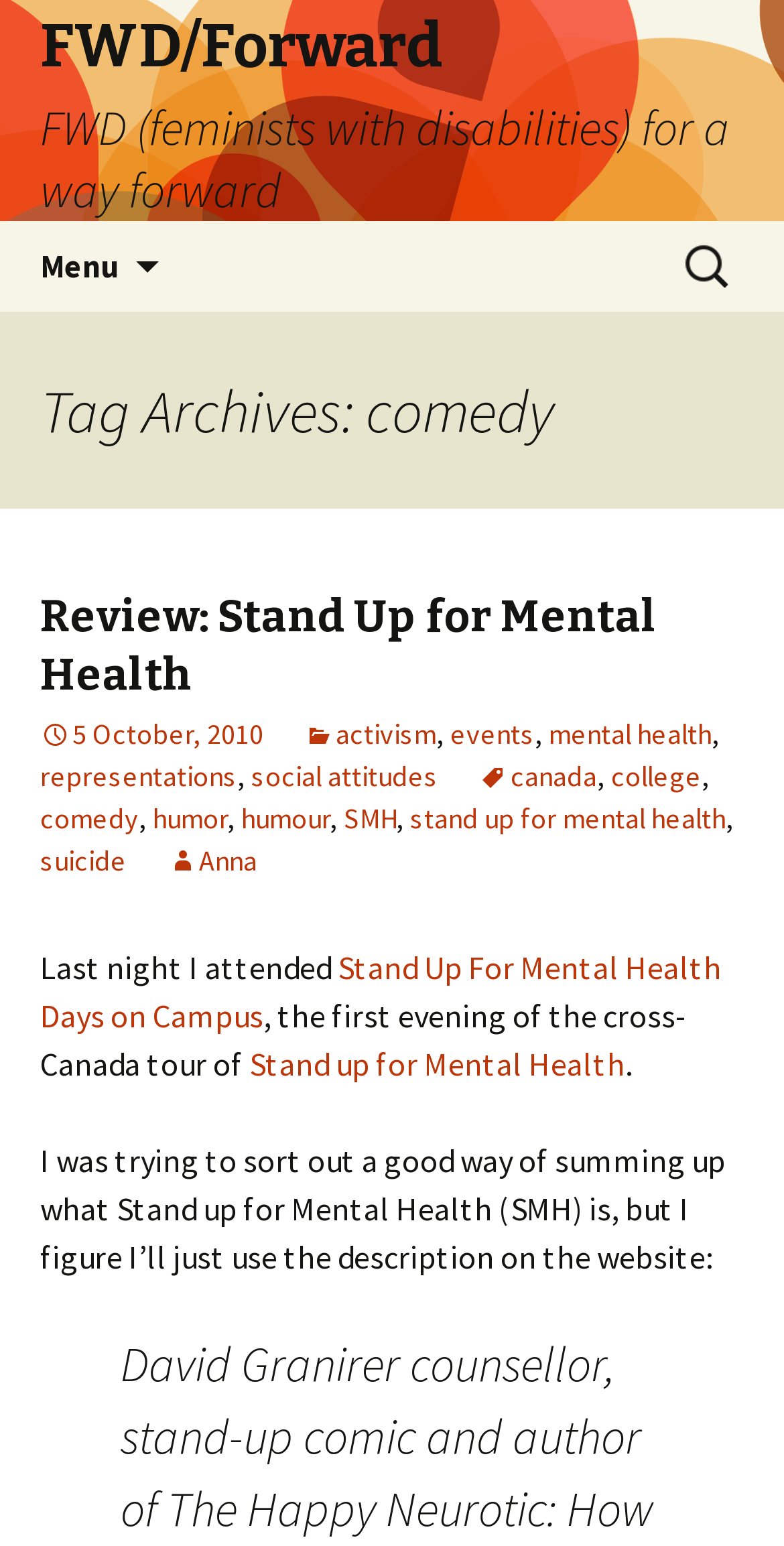Please identify the bounding box coordinates for the region that you need to click to follow this instruction: "Search for something".

[0.862, 0.148, 0.949, 0.196]